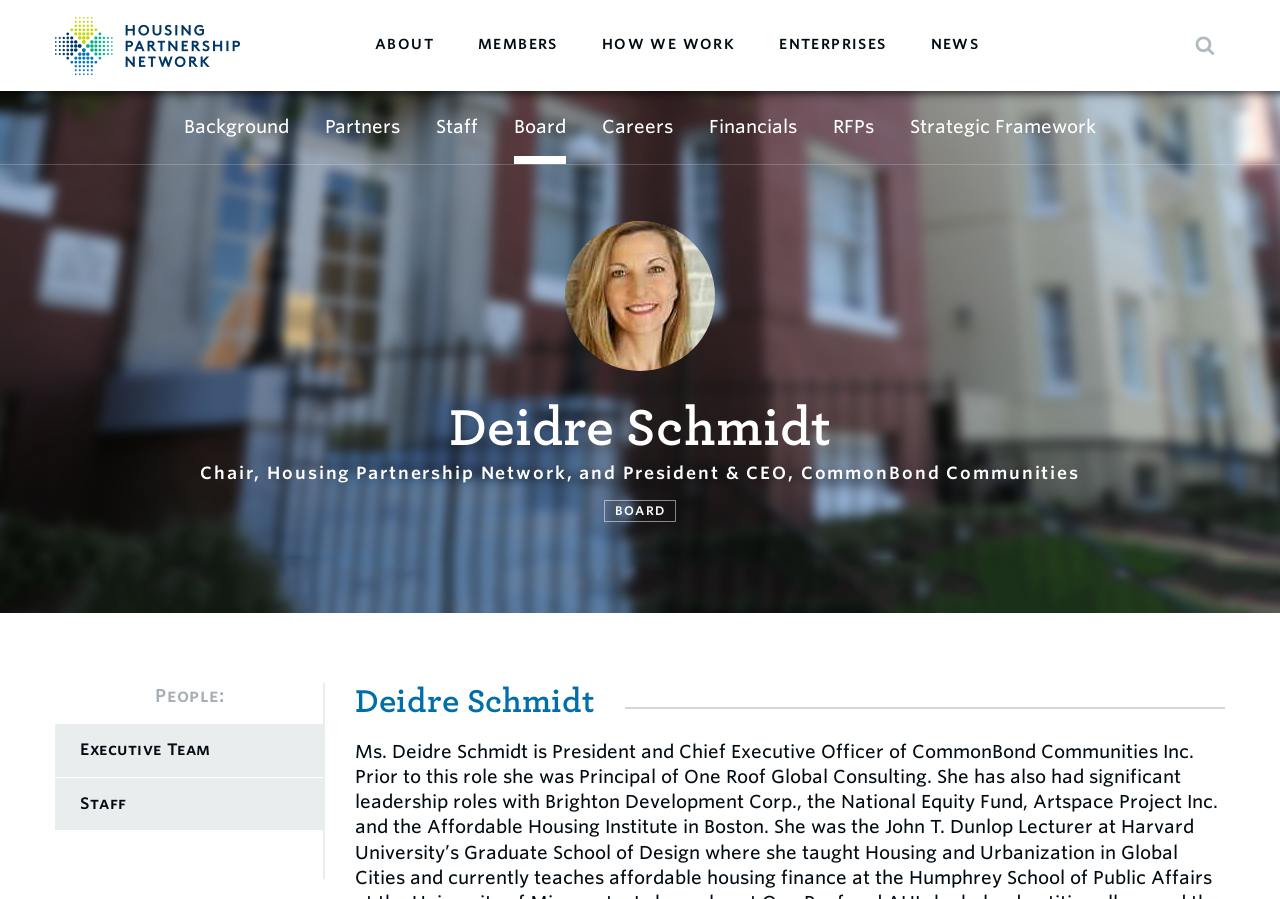Please give the bounding box coordinates of the area that should be clicked to fulfill the following instruction: "Read about Deidre Schmidt". The coordinates should be in the format of four float numbers from 0 to 1, i.e., [left, top, right, bottom].

[0.121, 0.443, 0.879, 0.509]